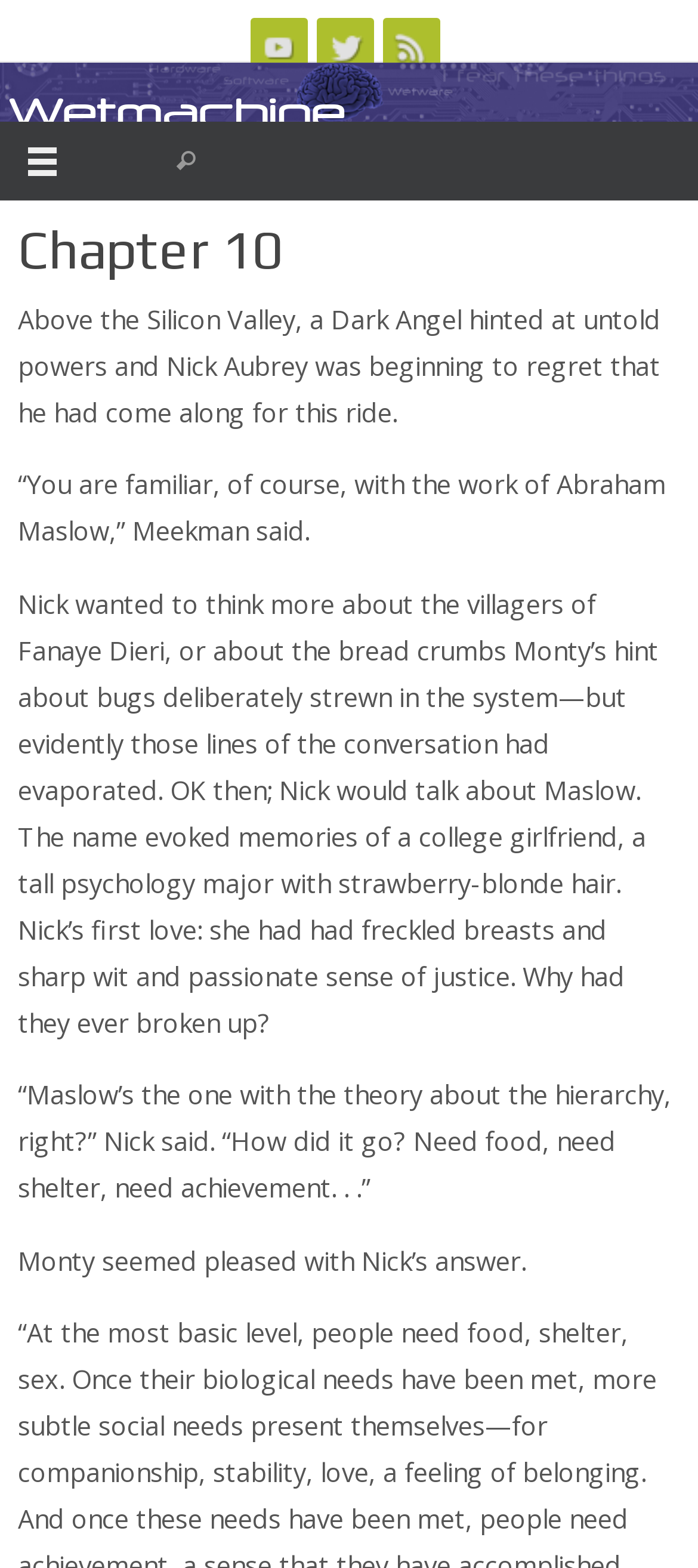What is the name of the blog?
Please provide a full and detailed response to the question.

The name of the blog can be found in the image element with bounding box coordinates [0.0, 0.04, 1.0, 0.077] and also in the link element with bounding box coordinates [0.013, 0.051, 0.495, 0.092].